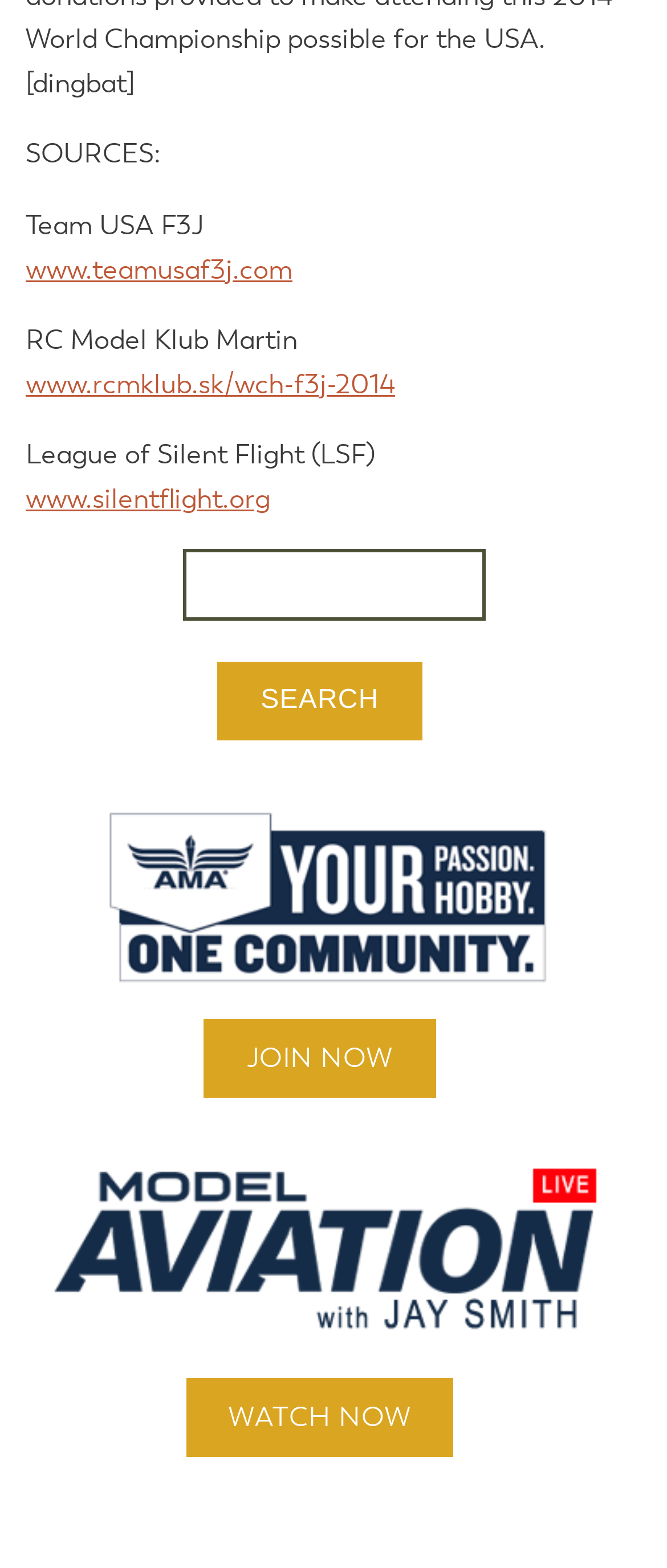What is the text above the first link?
Look at the image and answer the question using a single word or phrase.

SOURCES: